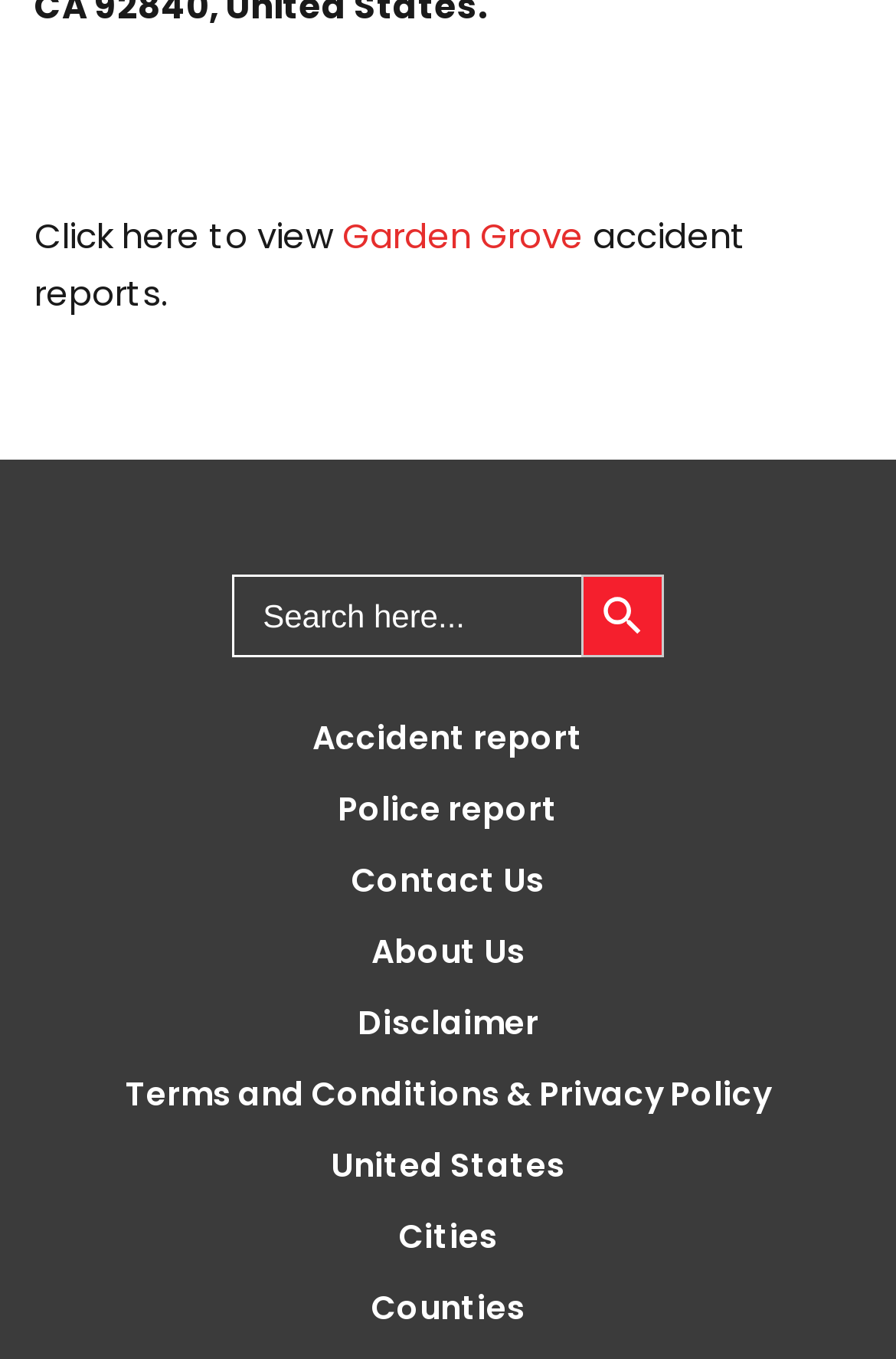Specify the bounding box coordinates of the area to click in order to follow the given instruction: "View terms and conditions."

[0.14, 0.787, 0.86, 0.821]